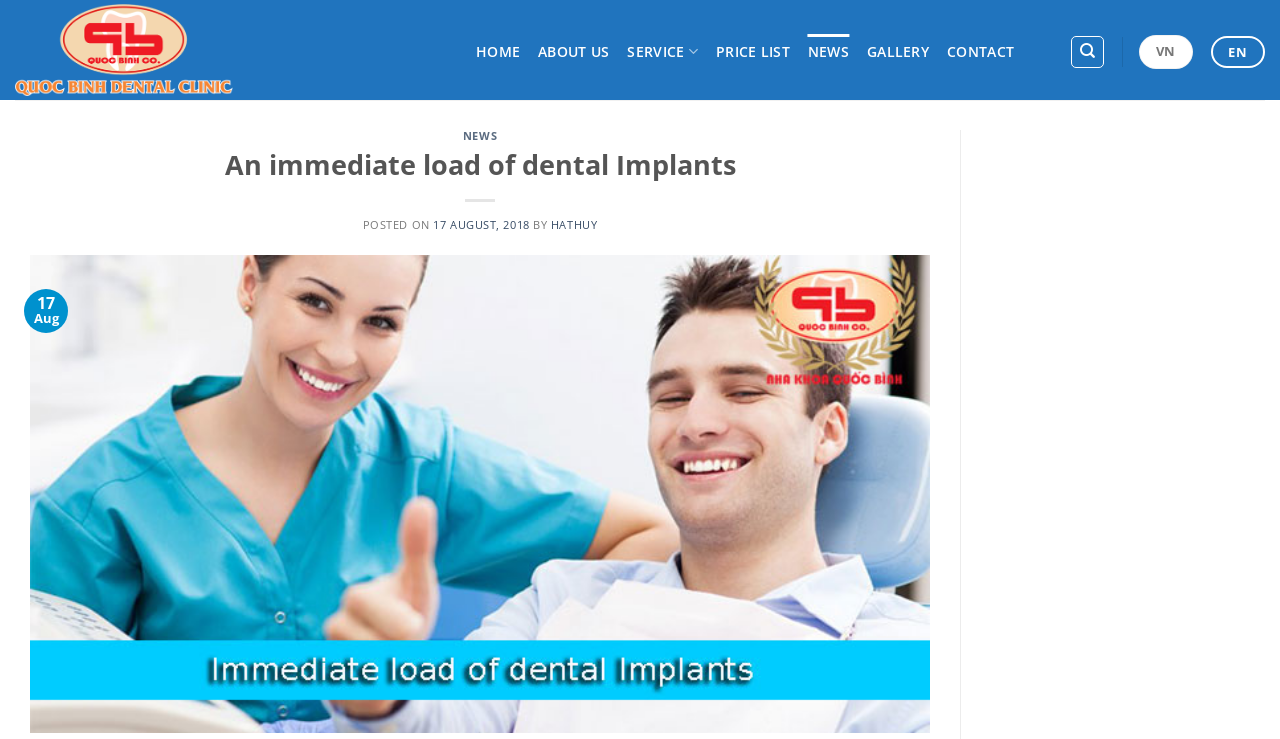Produce an extensive caption that describes everything on the webpage.

The webpage appears to be an article about dental implants, specifically discussing the process of immediate load of dental implants. At the top of the page, there is a navigation menu with 8 links: "NHA KHOA QUỐC BÌNH", "HOME", "ABOUT US", "SERVICE", "PRICE LIST", "NEWS", "GALLERY", and "CONTACT". To the right of the navigation menu, there are two more links: "Search" and a language selection option with "VN" and "EN" options.

Below the navigation menu, there is a header section with a heading "NEWS" and a subheading "An immediate load of dental Implants". The article's metadata is displayed, including the posting date "17 AUGUST, 2018" and the author "HATHUY".

The main content of the article is divided into two sections. On the left, there is an image related to dental implants, taking up most of the vertical space. On the right, there is a table with a single row, displaying the date "17 Aug" in a compact format.

The article's content is not fully described in the provided accessibility tree, but based on the meta description, it likely discusses the process of dental implant integration, which takes 3-6 months, followed by the restoration of a porcelain crown.